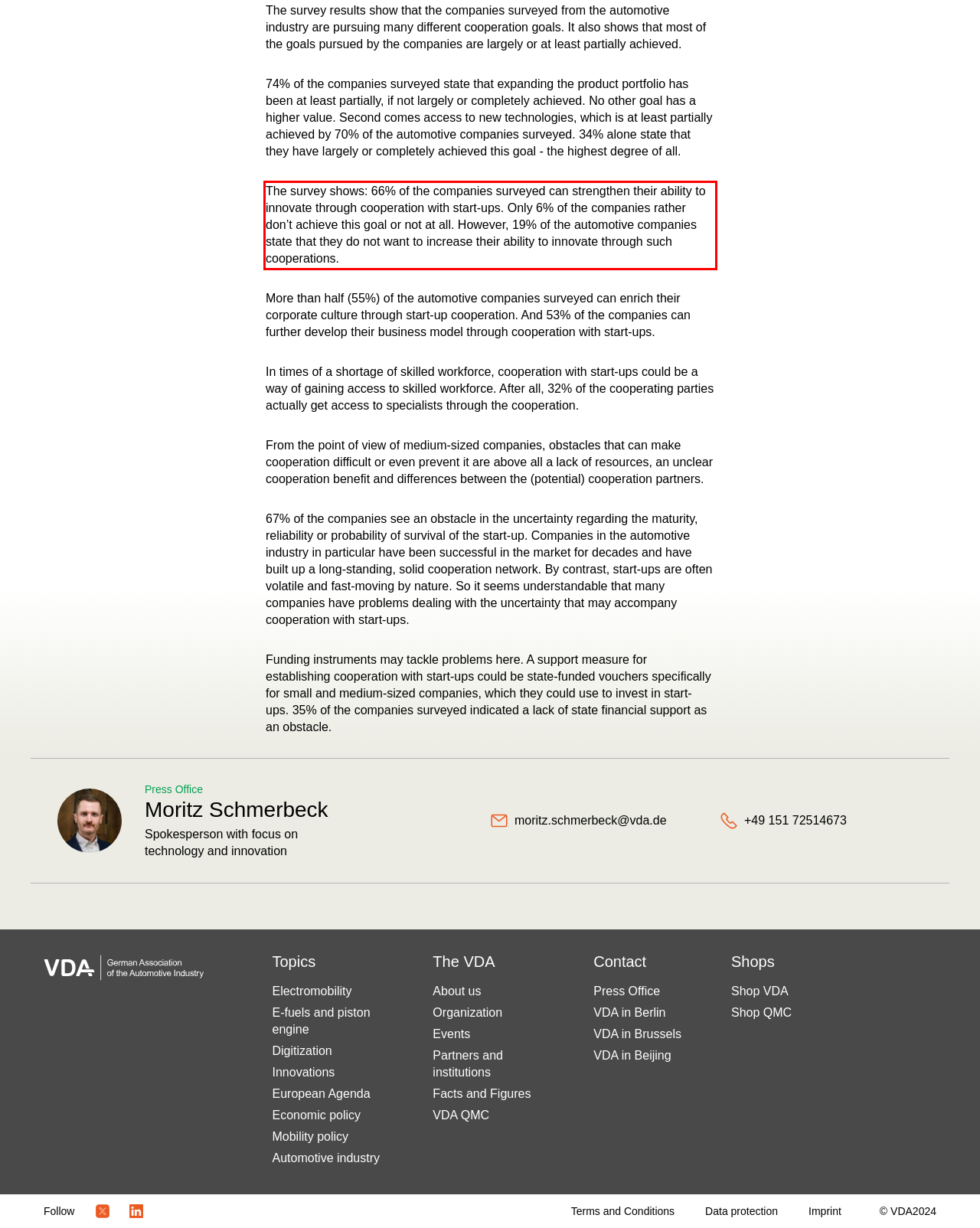The screenshot provided shows a webpage with a red bounding box. Apply OCR to the text within this red bounding box and provide the extracted content.

The survey shows: 66% of the companies surveyed can strengthen their ability to innovate through cooperation with start-ups. Only 6% of the companies rather don’t achieve this goal or not at all. However, 19% of the automotive companies state that they do not want to increase their ability to innovate through such cooperations.